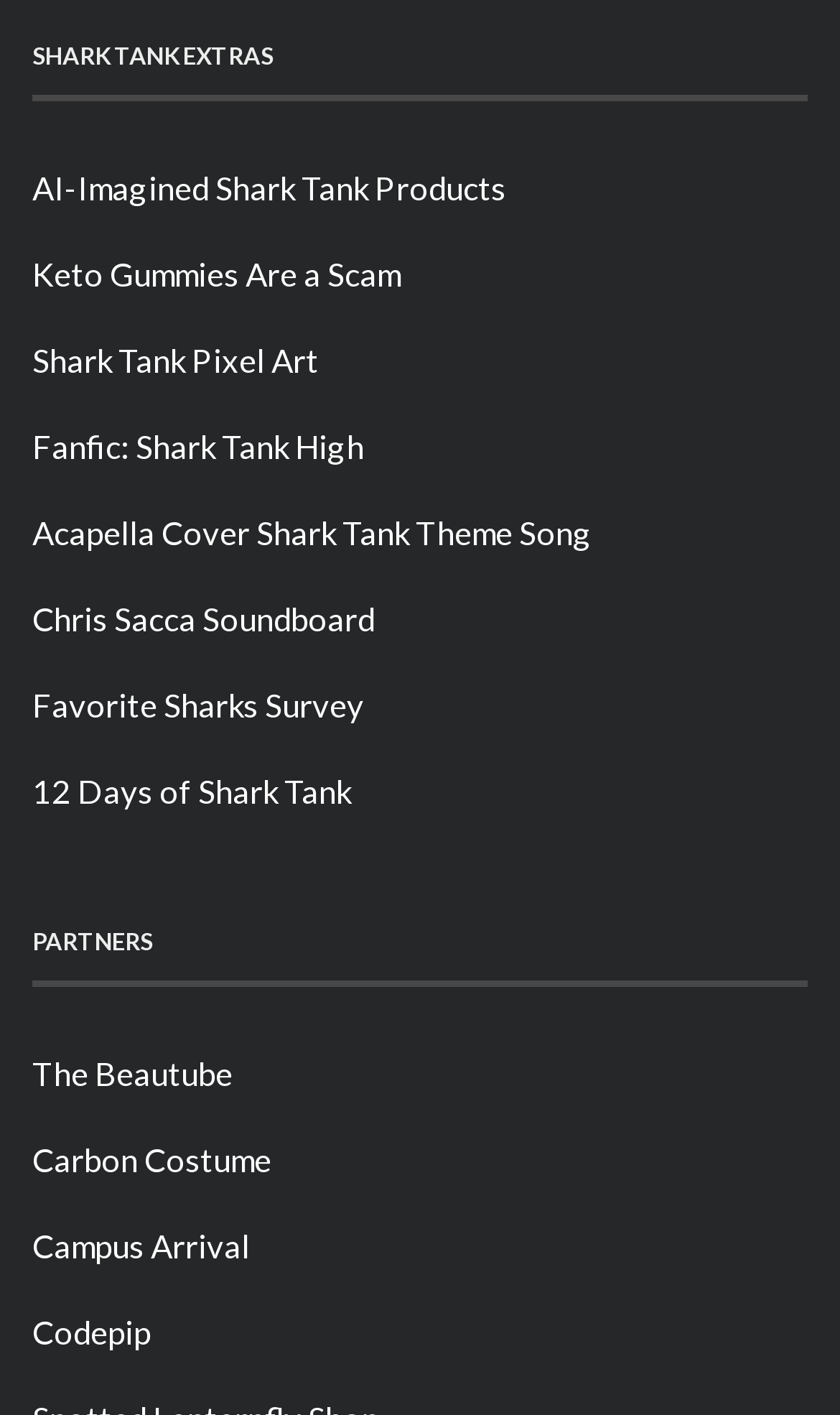How many partners are listed?
Give a single word or phrase as your answer by examining the image.

4